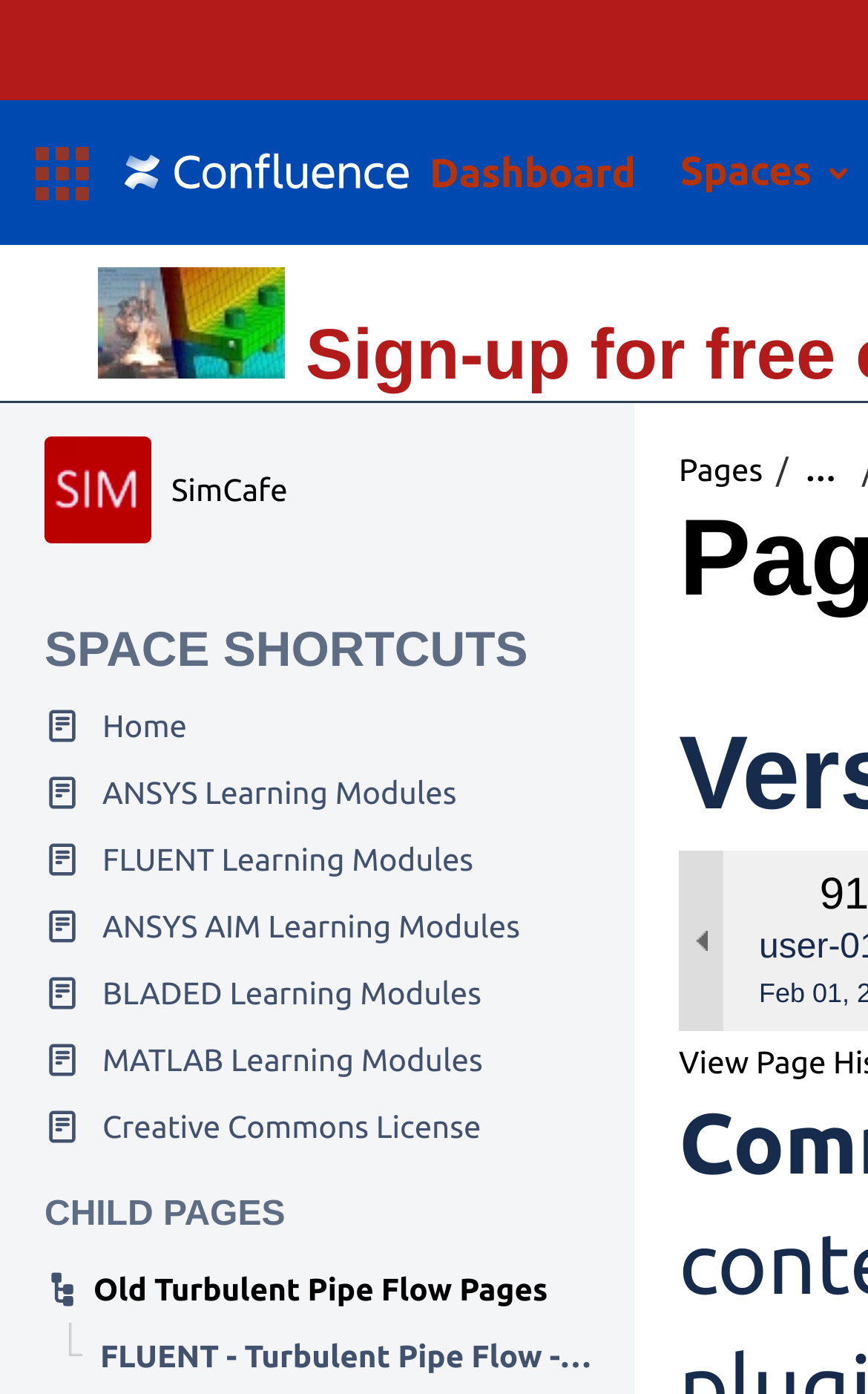Find the bounding box coordinates of the area to click in order to follow the instruction: "Access ANSYS Learning Modules".

[0.026, 0.544, 0.705, 0.592]